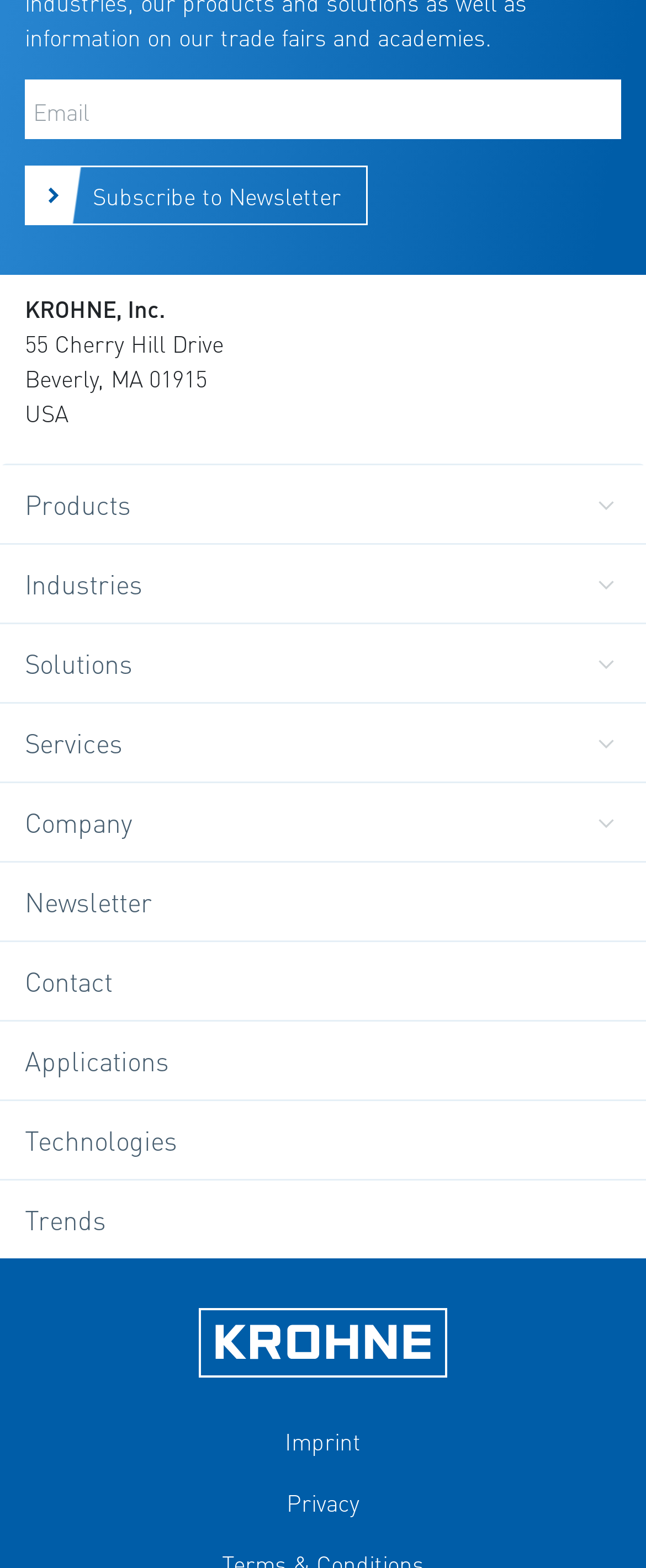Find the bounding box coordinates of the element I should click to carry out the following instruction: "Enter email address".

[0.038, 0.051, 0.962, 0.089]